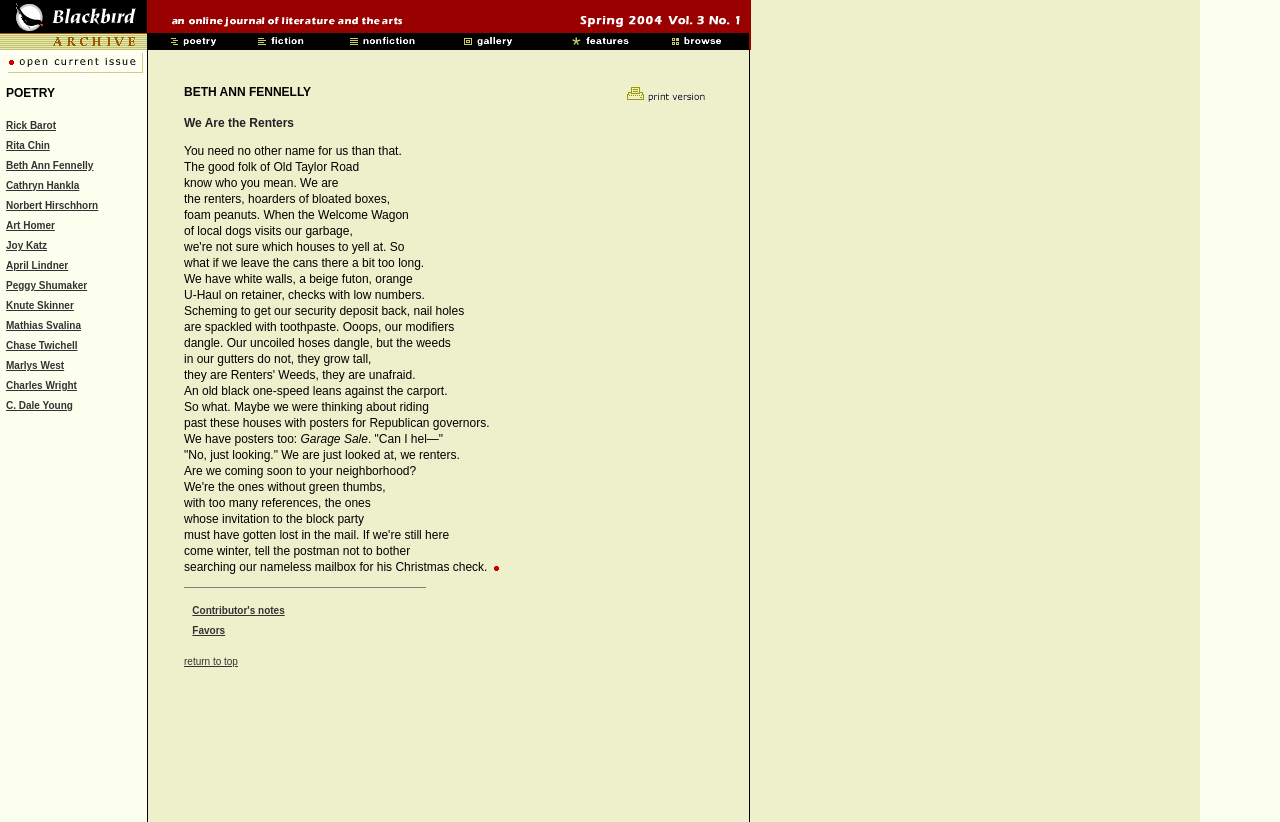Please provide the bounding box coordinates for the element that needs to be clicked to perform the instruction: "click the link to Rick Barot's poetry". The coordinates must consist of four float numbers between 0 and 1, formatted as [left, top, right, bottom].

[0.005, 0.146, 0.044, 0.159]